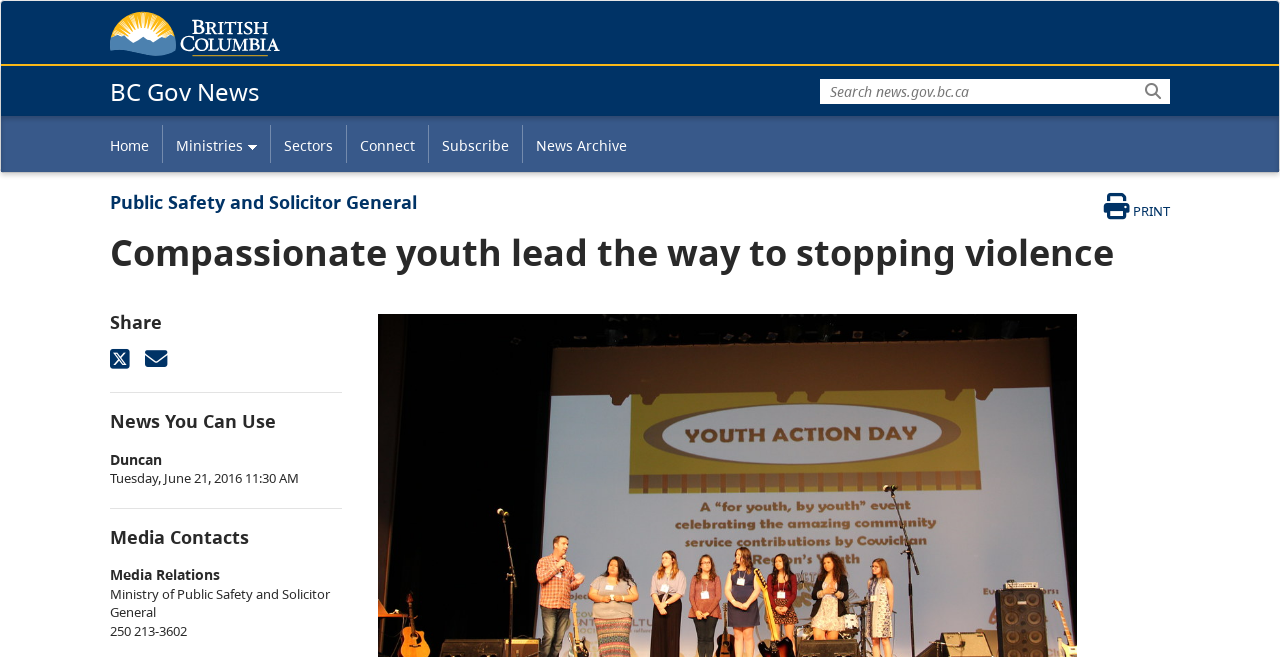Specify the bounding box coordinates of the region I need to click to perform the following instruction: "Click the 'Send Message' button". The coordinates must be four float numbers in the range of 0 to 1, i.e., [left, top, right, bottom].

None